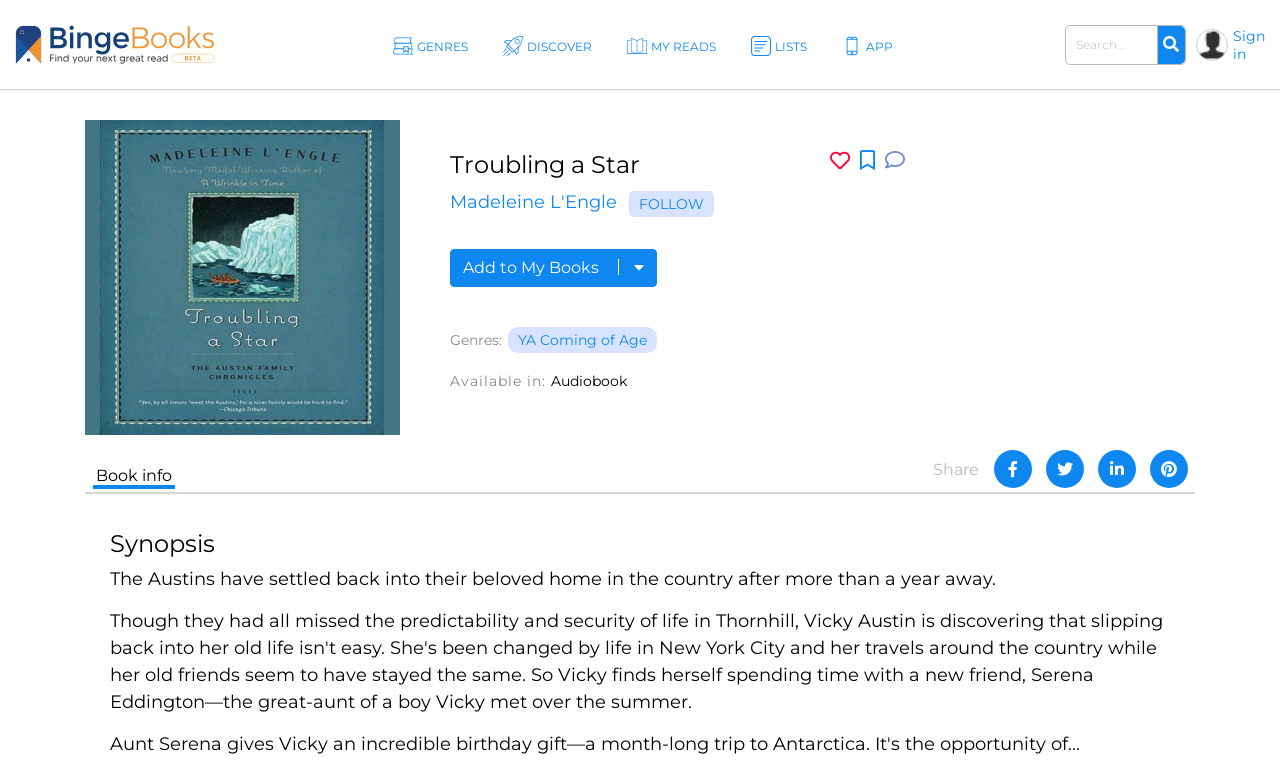Provide the bounding box coordinates of the HTML element this sentence describes: "title="Find your next great read"". The bounding box coordinates consist of four float numbers between 0 and 1, i.e., [left, top, right, bottom].

[0.012, 0.03, 0.168, 0.087]